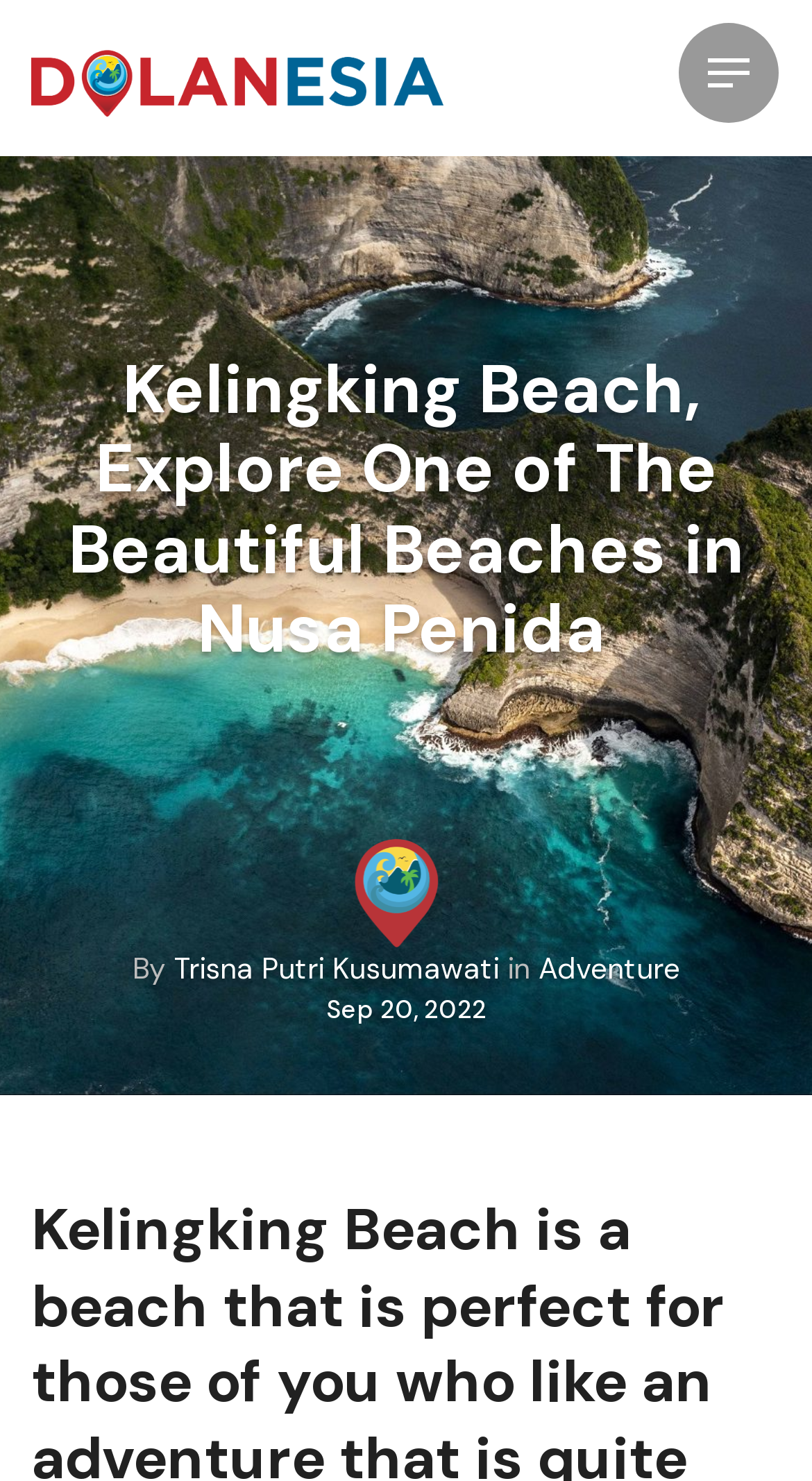Mark the bounding box of the element that matches the following description: "Contact".

[0.038, 0.429, 0.885, 0.509]